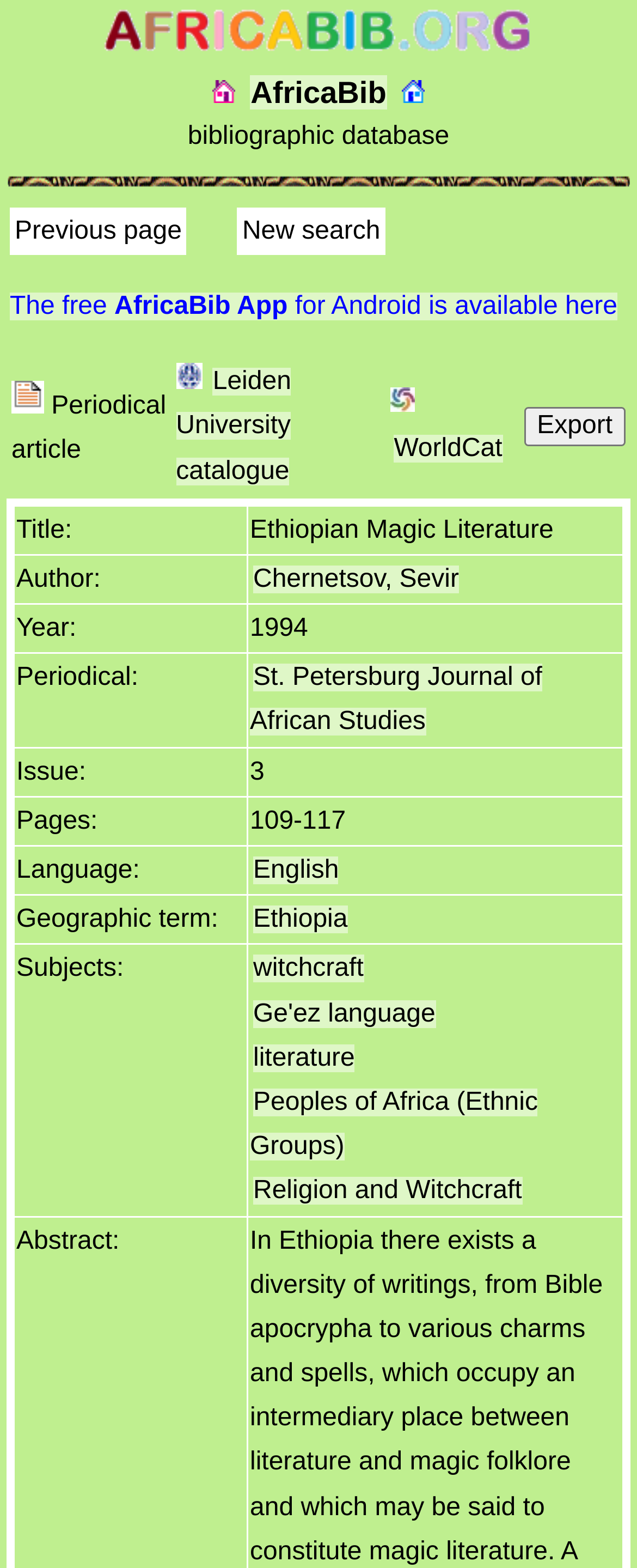In which year was the article published? Using the information from the screenshot, answer with a single word or phrase.

1994